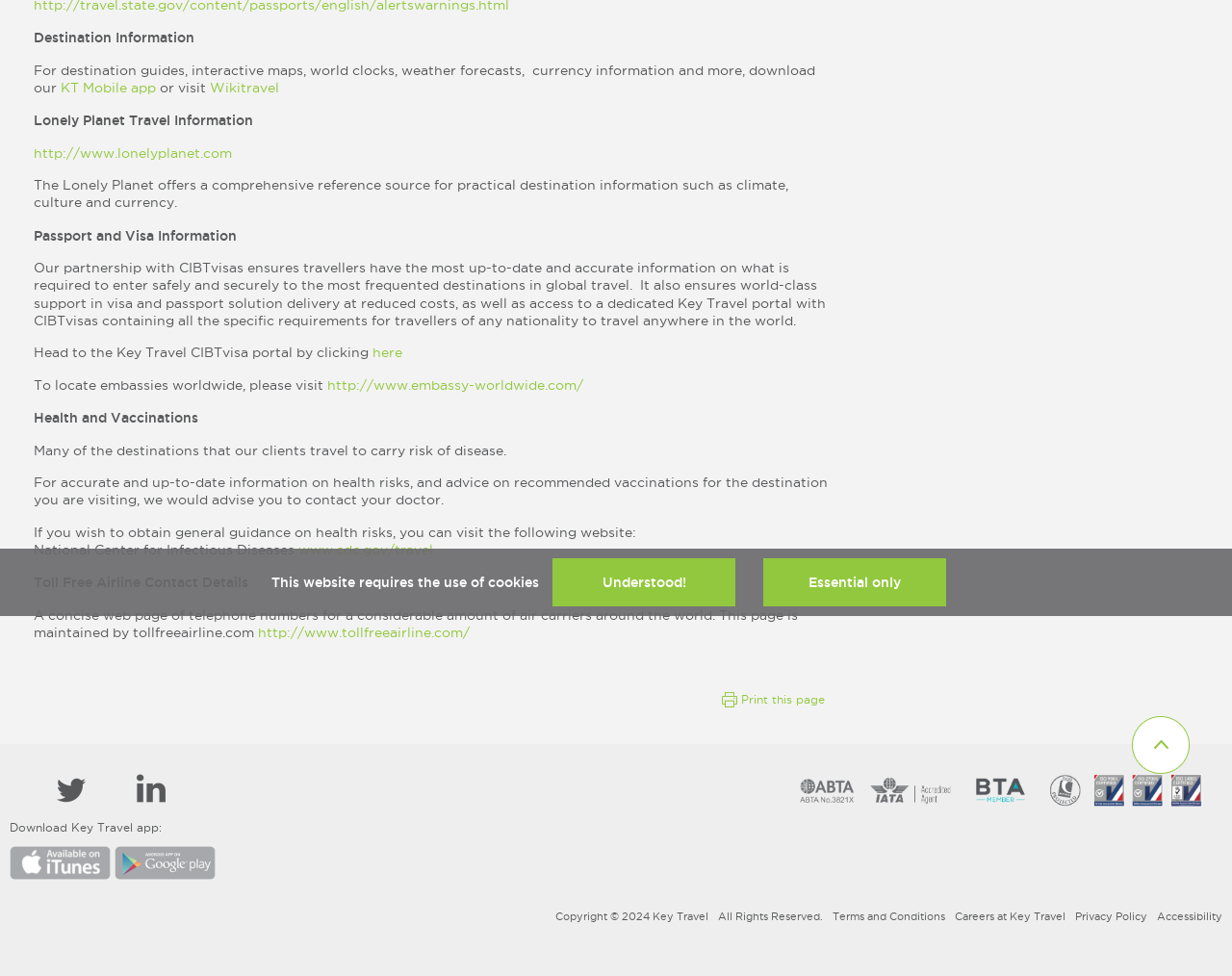Identify the bounding box of the UI component described as: "parent_node: Download Key Travel app:".

[0.008, 0.89, 0.093, 0.903]